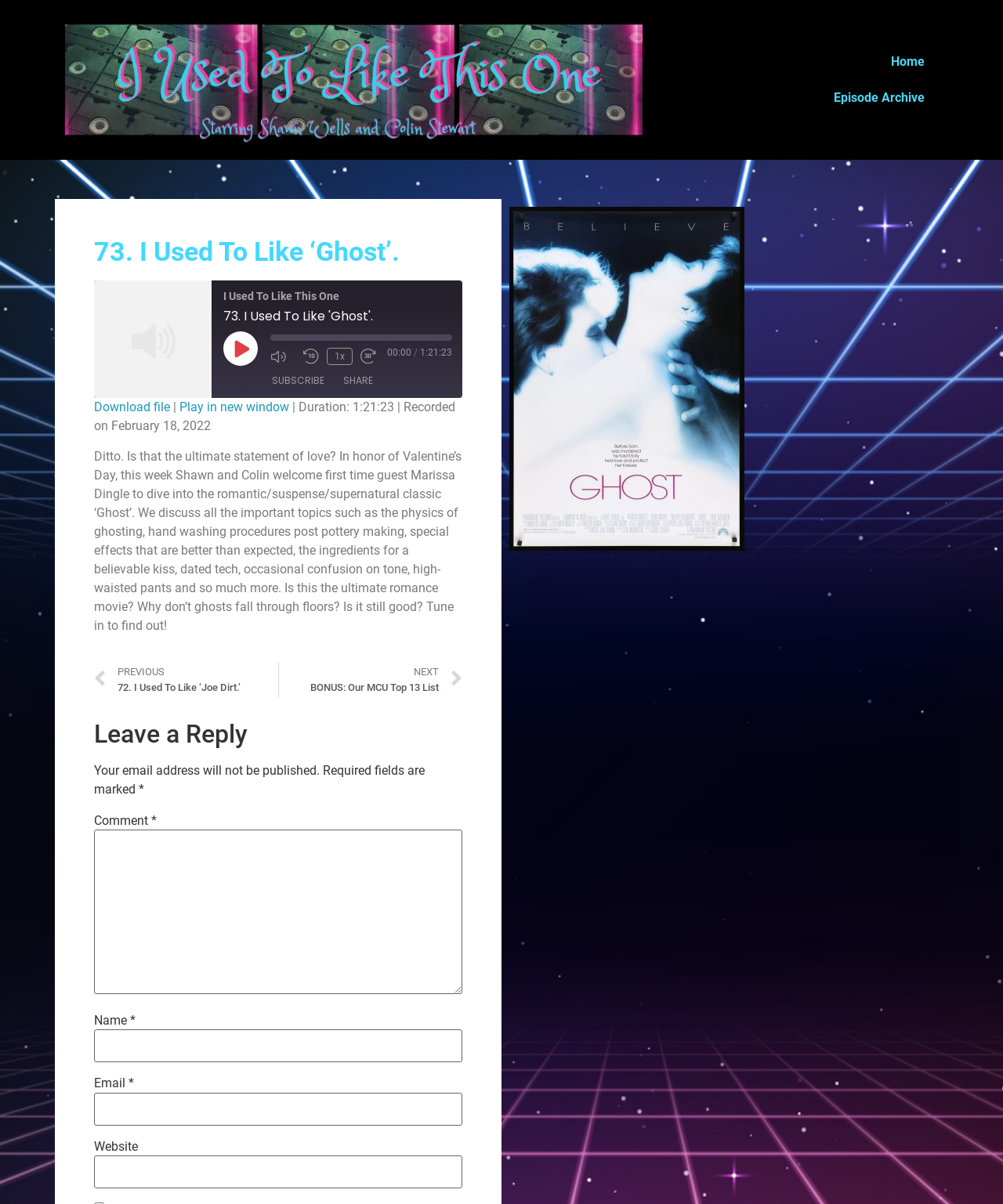Provide the bounding box coordinates of the HTML element described as: "title="Share on Facebook"". The bounding box coordinates should be four float numbers between 0 and 1, i.e., [left, top, right, bottom].

[0.17, 0.347, 0.193, 0.367]